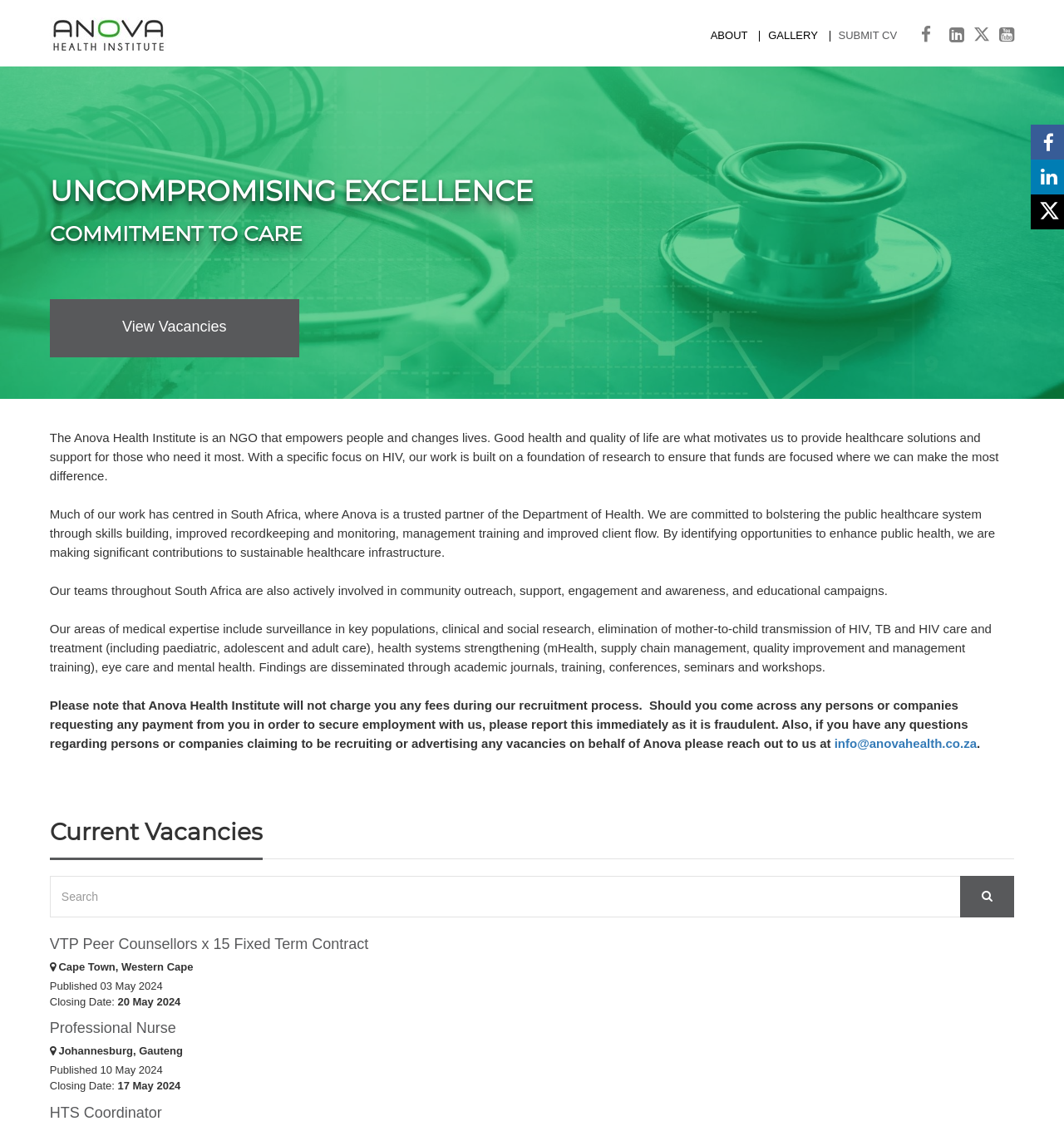Provide the bounding box coordinates of the HTML element this sentence describes: "HTS Coordinator". The bounding box coordinates consist of four float numbers between 0 and 1, i.e., [left, top, right, bottom].

[0.047, 0.981, 0.152, 0.995]